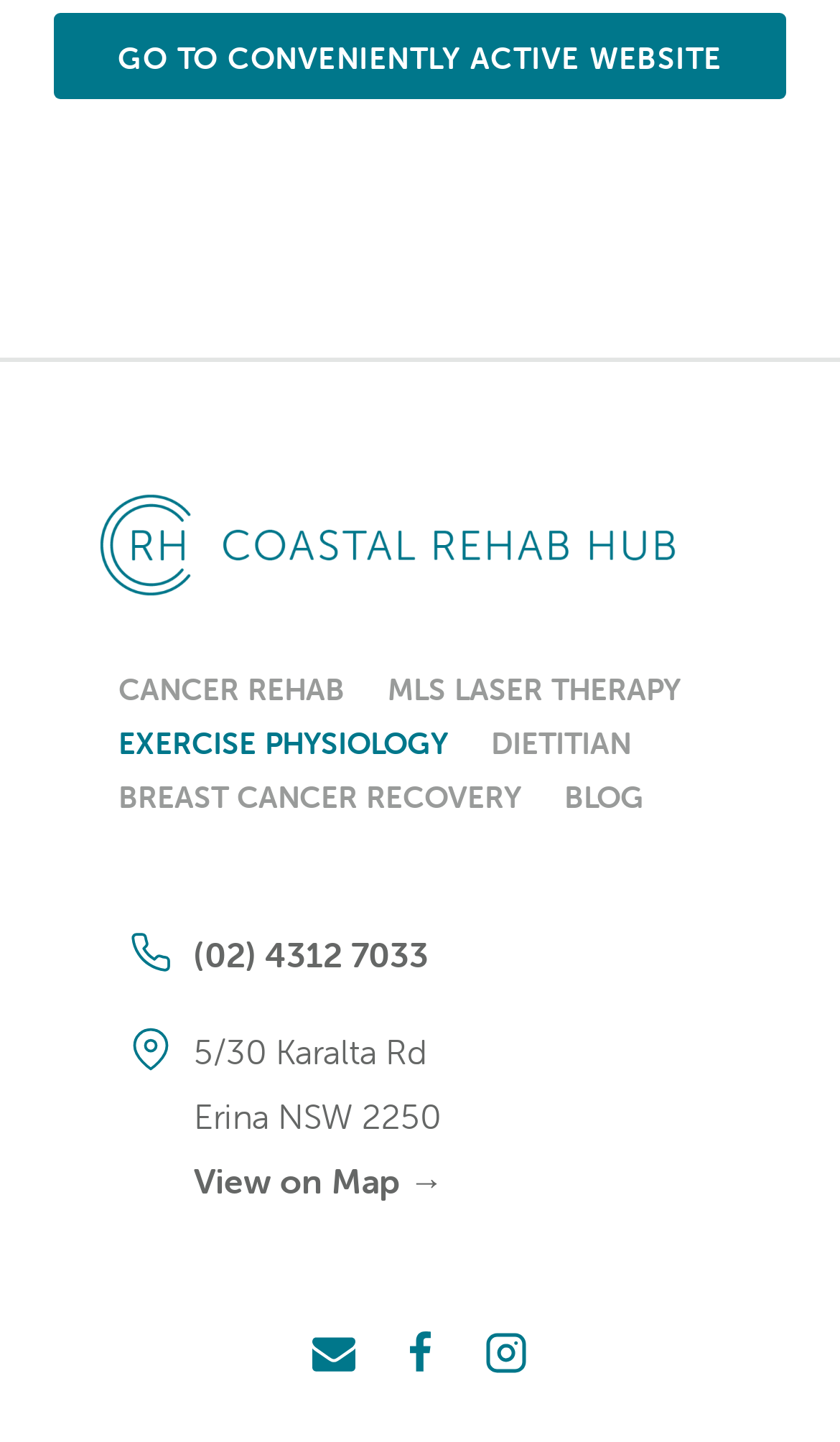Please specify the bounding box coordinates for the clickable region that will help you carry out the instruction: "Call (02) 4312 7033".

[0.231, 0.647, 0.51, 0.677]